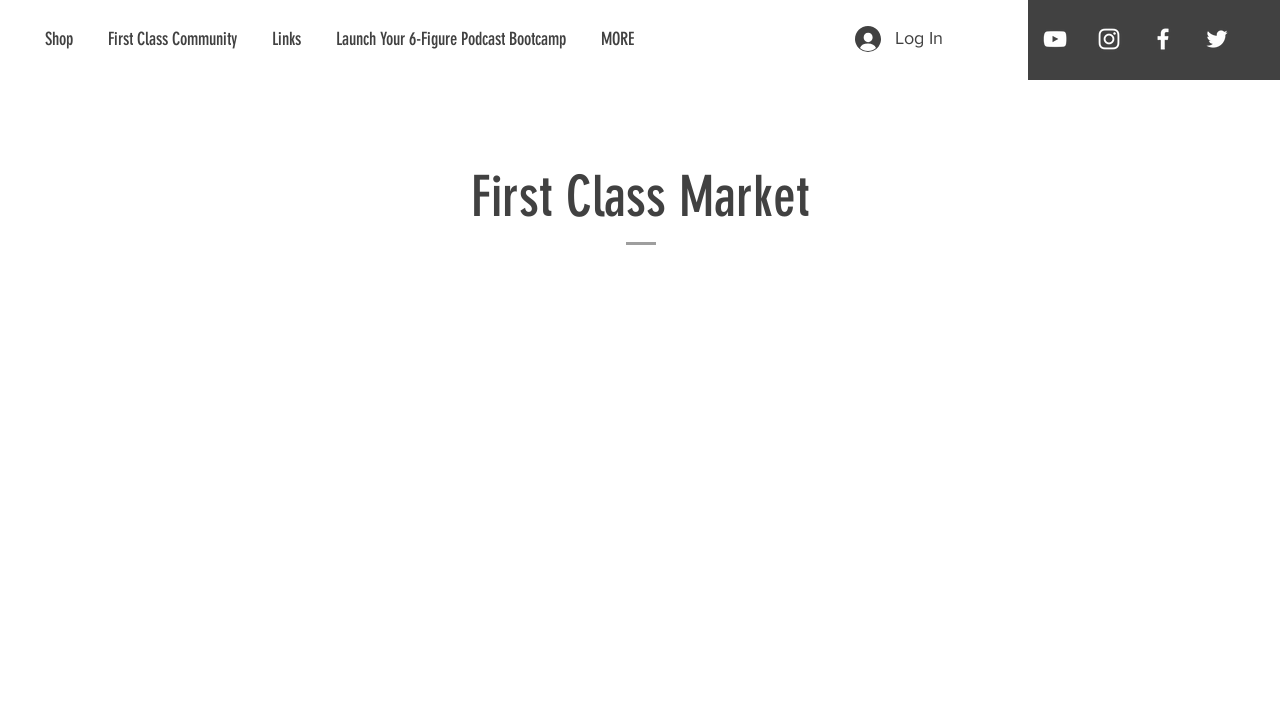How many social media links are there?
Based on the screenshot, provide your answer in one word or phrase.

4